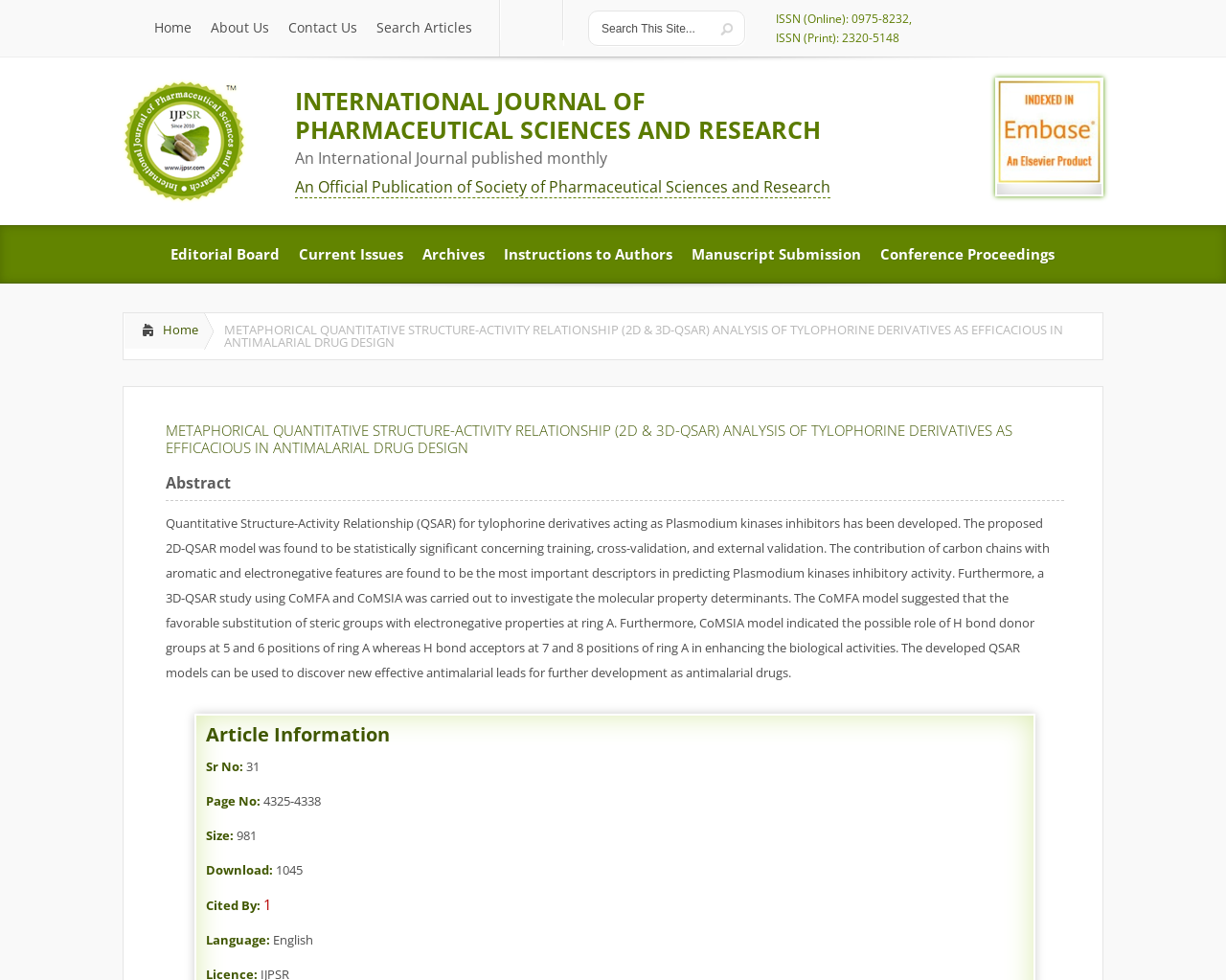What is the topic of the article?
Give a single word or phrase answer based on the content of the image.

QSAR analysis of tylophorine derivatives